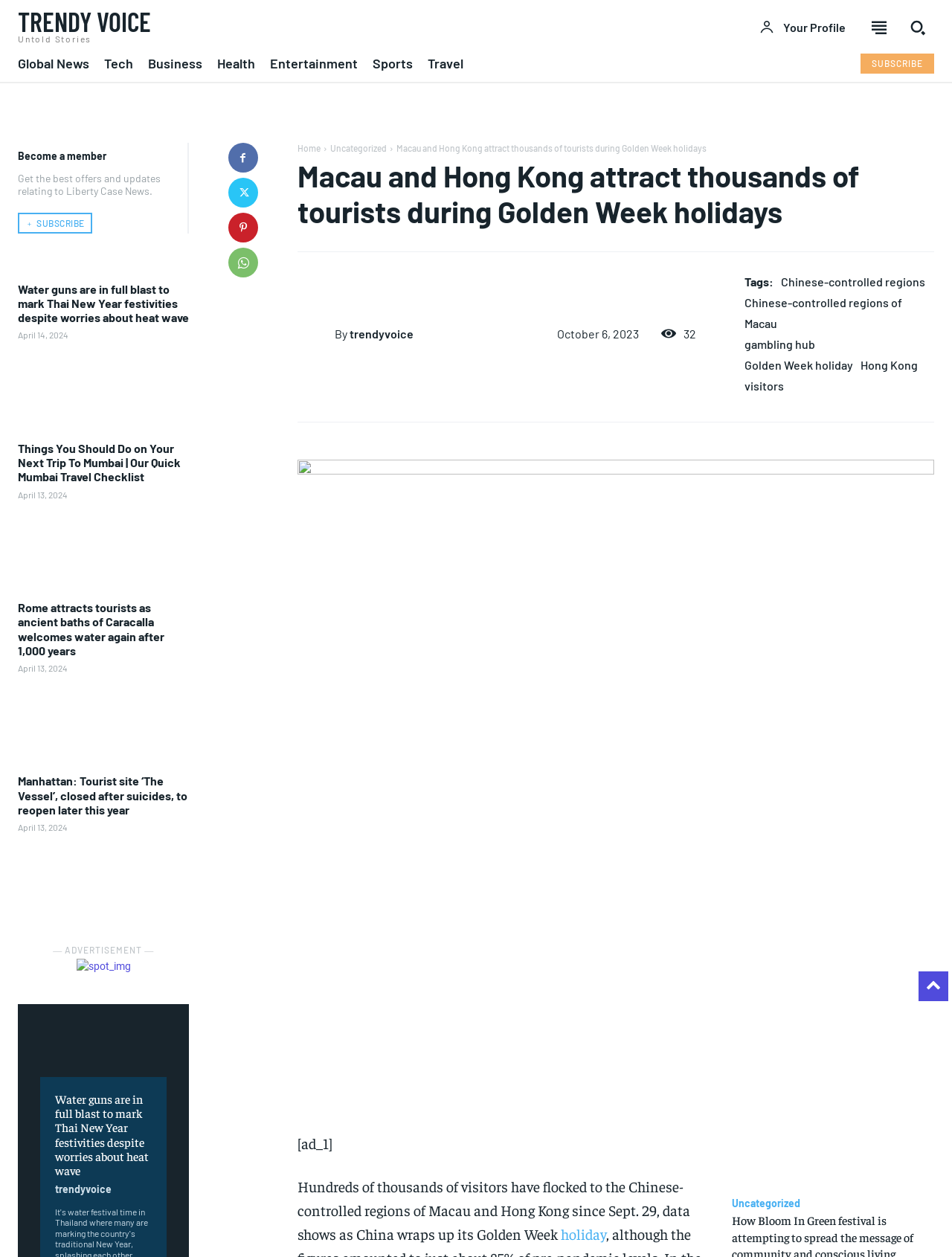Please give a short response to the question using one word or a phrase:
What type of content does the website offer?

News and articles